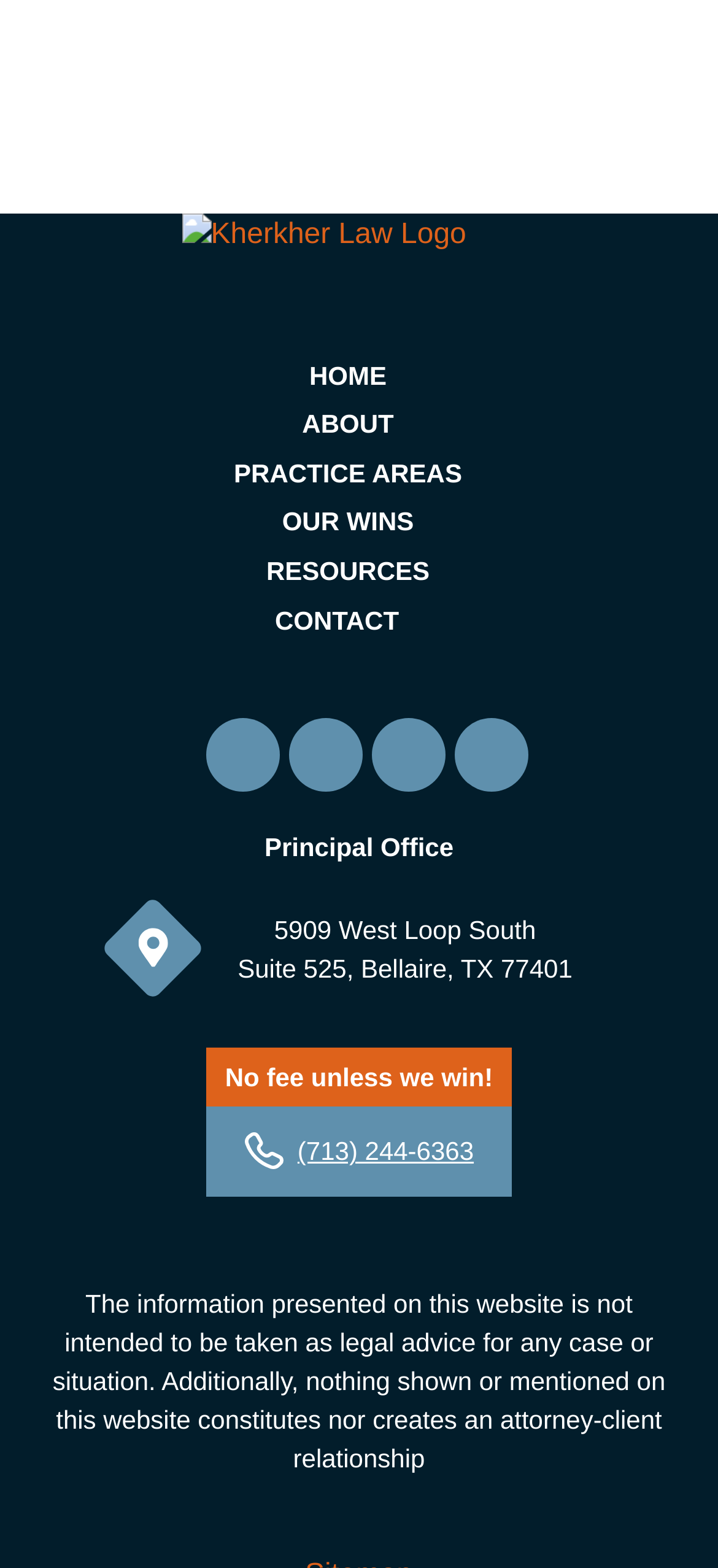Please identify the bounding box coordinates of the element's region that needs to be clicked to fulfill the following instruction: "Call the phone number". The bounding box coordinates should consist of four float numbers between 0 and 1, i.e., [left, top, right, bottom].

[0.414, 0.725, 0.66, 0.744]